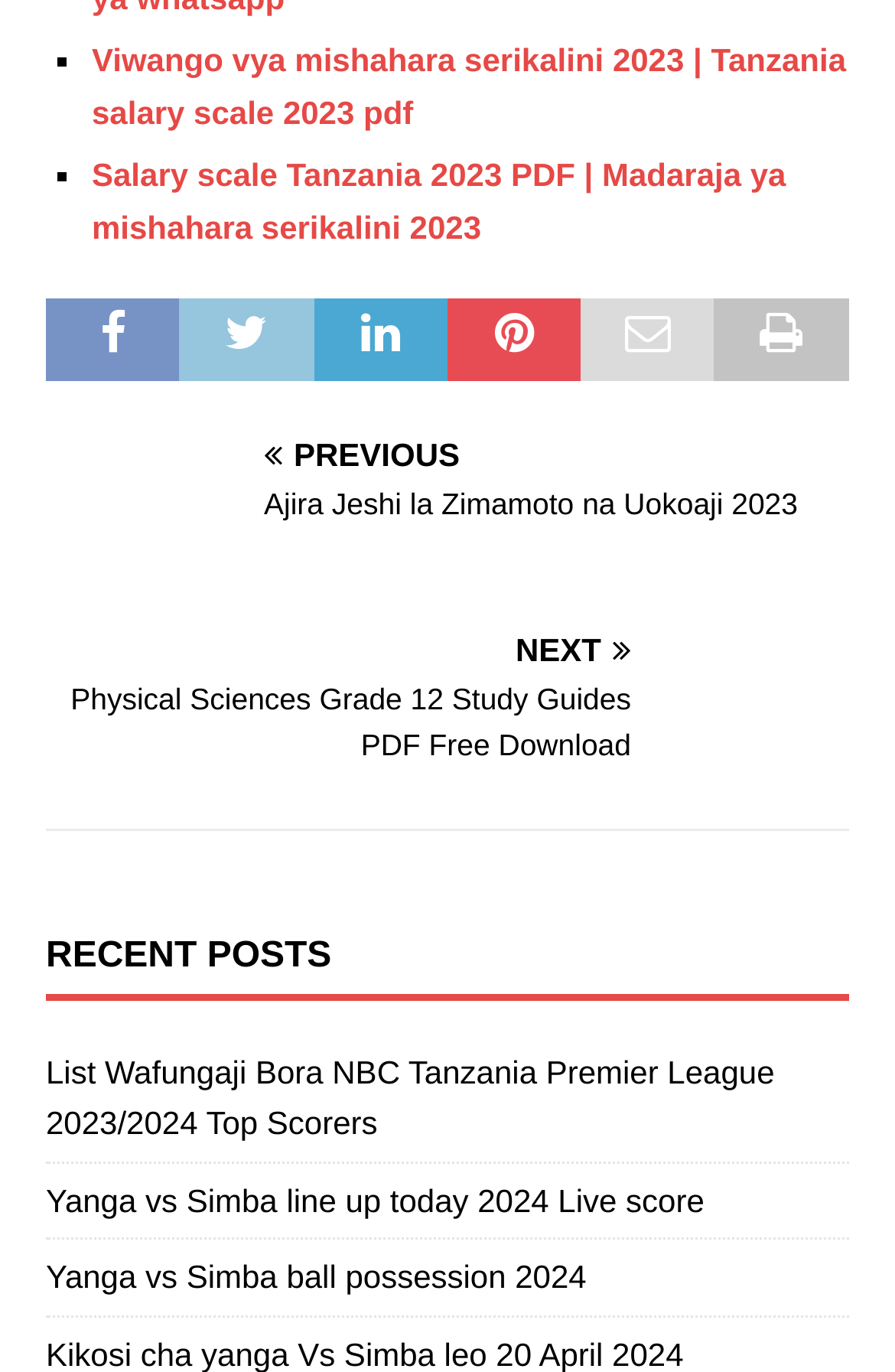Use one word or a short phrase to answer the question provided: 
What is the first link under 'RECENT POSTS'?

Ajira Jeshi la Zimamoto na Uokoaji 2023